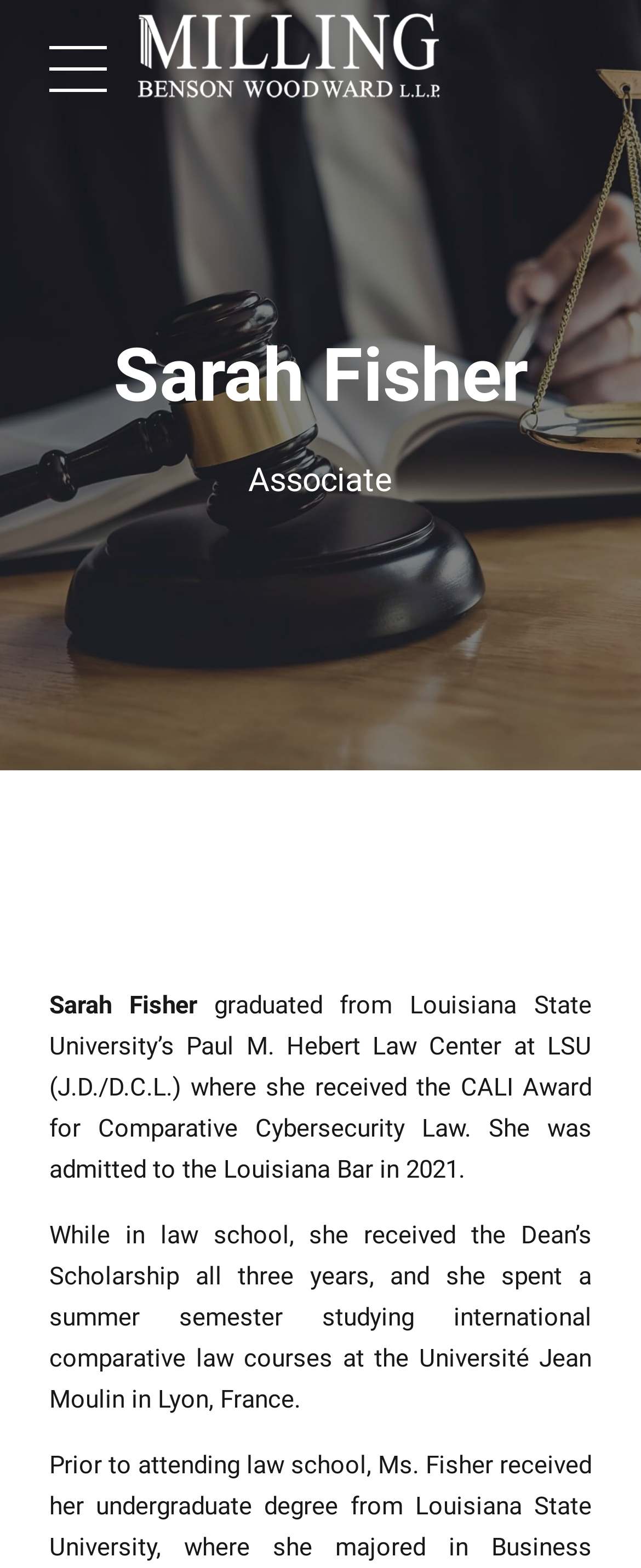Using a single word or phrase, answer the following question: 
Where did Sarah Fisher study international comparative law courses?

Lyon, France